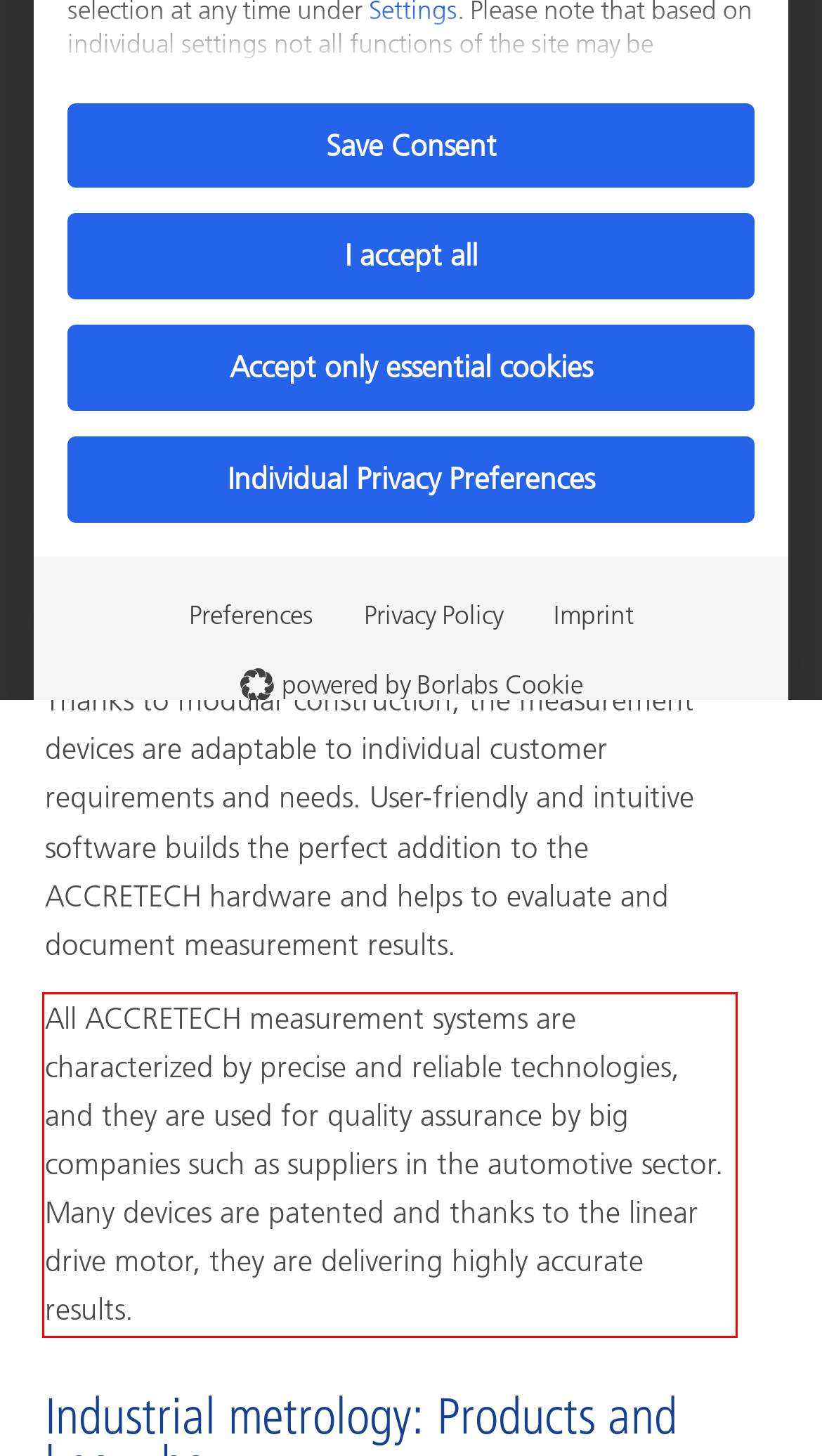You have a webpage screenshot with a red rectangle surrounding a UI element. Extract the text content from within this red bounding box.

All ACCRETECH measurement systems are characterized by precise and reliable technologies, and they are used for quality assurance by big companies such as suppliers in the automotive sector. Many devices are patented and thanks to the linear drive motor, they are delivering highly accurate results.